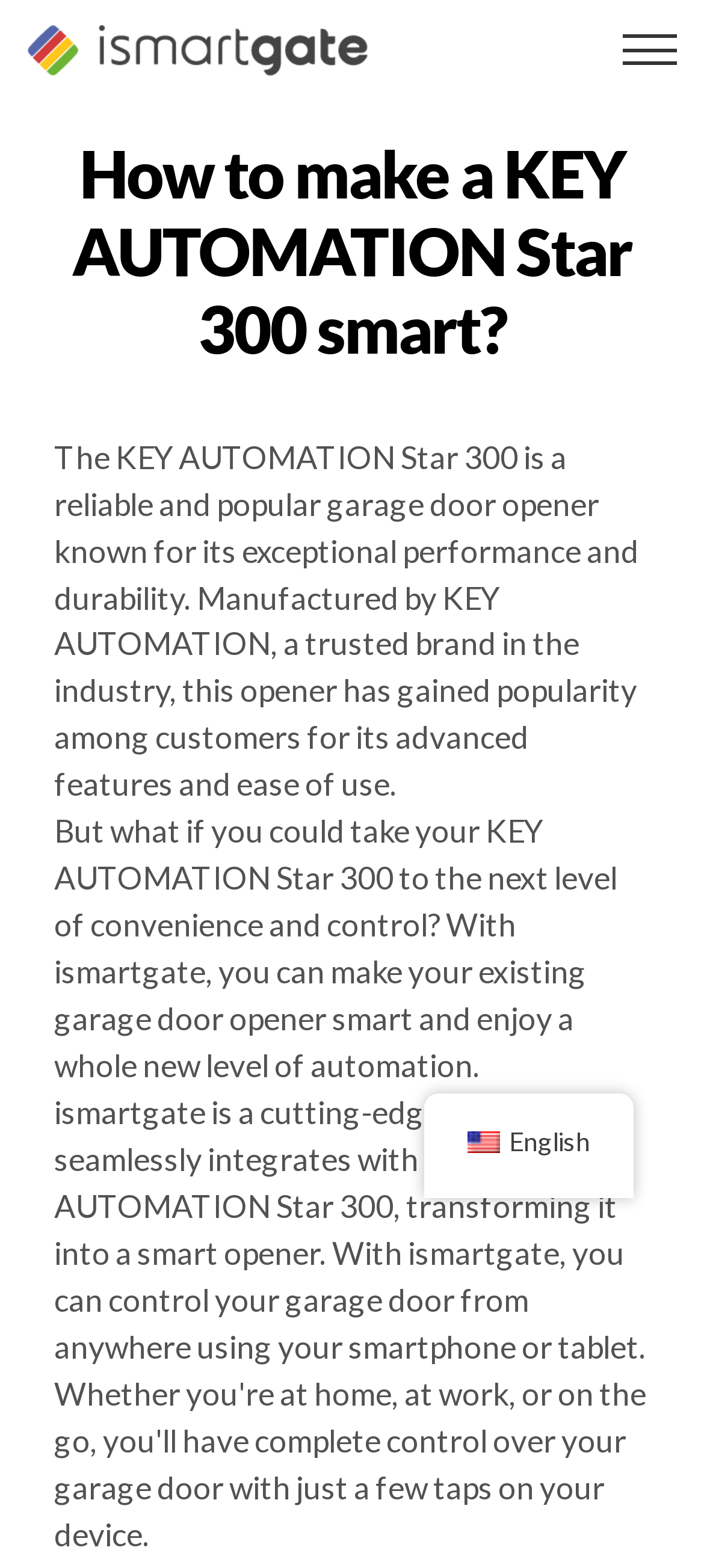Provide a comprehensive description of the webpage.

The webpage is about making a KEY AUTOMATION Star 300 garage door opener smart using ismartgate. At the top left, there is a link to "Smart Garage Door Openers" with an accompanying image. Below this, there is a heading that asks "How to make a KEY AUTOMATION Star 300 smart?" 

To the right of the heading, there is a toggle menu link, although it is hidden. Below the heading, there are two paragraphs of text. The first paragraph describes the KEY AUTOMATION Star 300 garage door opener, highlighting its reliability, popularity, and advanced features. The second paragraph explains how ismartgate can be used to make the garage door opener smart, providing a new level of convenience and control.

At the bottom right, there is a link to switch the language to "en_US English" with a corresponding flag image. Above this, there is a notification about the site using cookies, with a "More info" link and an "Okay, thank you" button.